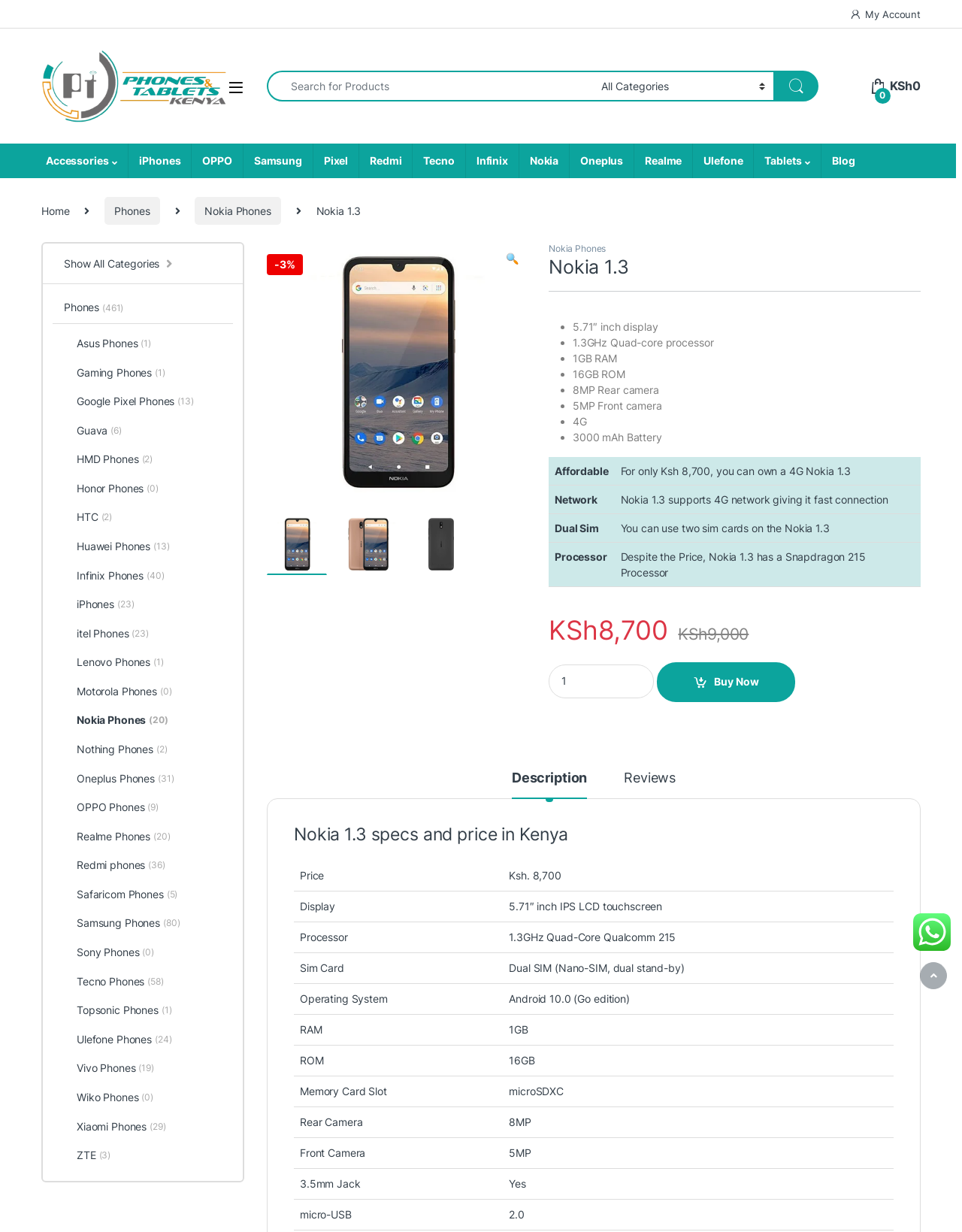Does Nokia 1.3 support 4G network?
Could you please answer the question thoroughly and with as much detail as possible?

The network support of Nokia 1.3 is mentioned in the table below the specifications list. The table has two columns, and the network support is mentioned in the second column as 'Nokia 1.3 supports 4G network giving it fast connection'.